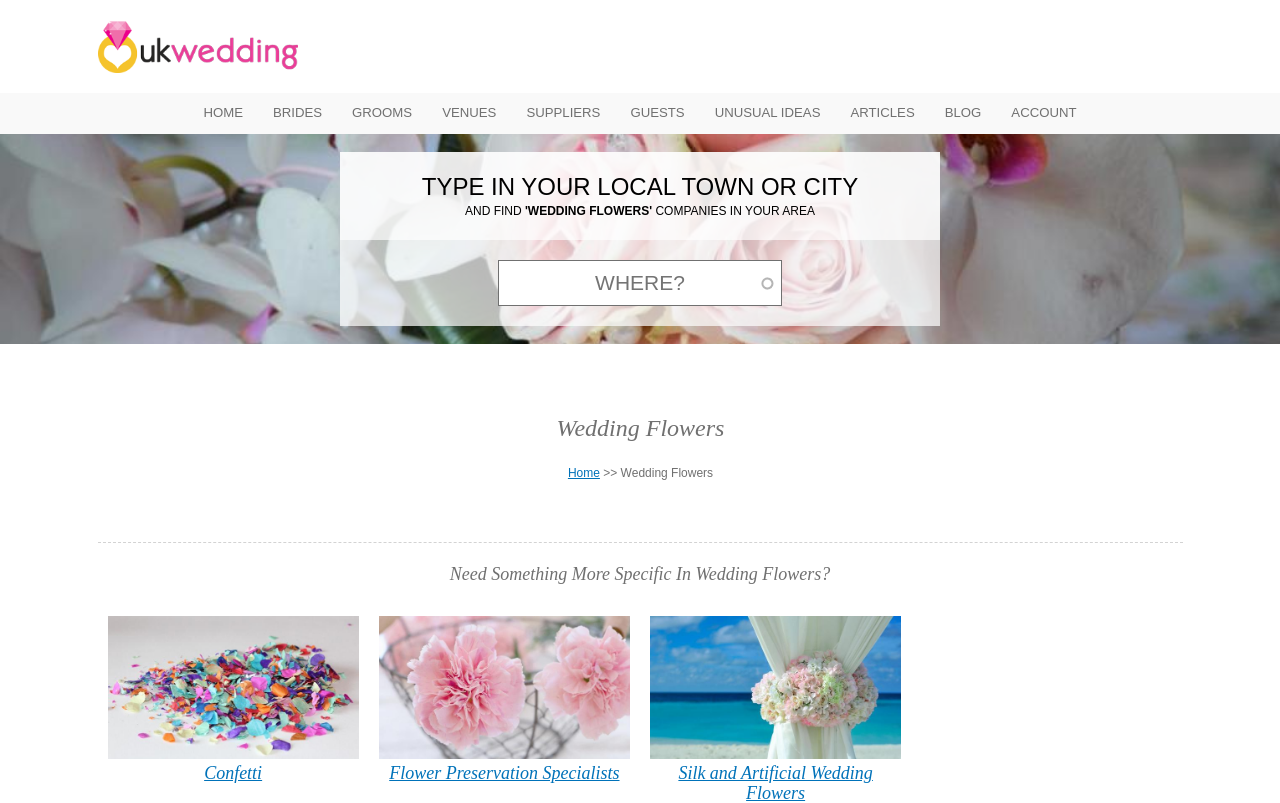Give a detailed overview of the webpage's appearance and contents.

This webpage is about finding wedding flowers companies in a local area in the UK. At the top left, there is a navigation menu with links to different sections, including "Home", "Brides", "Grooms", "Venues", "Suppliers", "Guests", "Unusual Ideas", "Articles", "Blog", and "Account". 

Below the navigation menu, there is a search bar with a label "TYPE IN YOUR LOCAL TOWN OR CITY" and a text box to input the location. The search bar is accompanied by the text "AND FIND COMPANIES IN YOUR AREA". 

On the left side of the page, there is a heading "Wedding Flowers" followed by a subheading "You are here". Below this, there is a breadcrumb navigation with links to "Home" and "Wedding Flowers". 

The main content of the page is divided into sections. The first section has a heading "Need Something More Specific In Wedding Flowers?" and provides links to more specific topics, including "Confetti", "Flower Preservation Specialists", and "Silk and Artificial Wedding Flowers". 

There are two "Back to top" links, one at the top right and another at the bottom right of the page, allowing users to quickly navigate back to the top of the page.